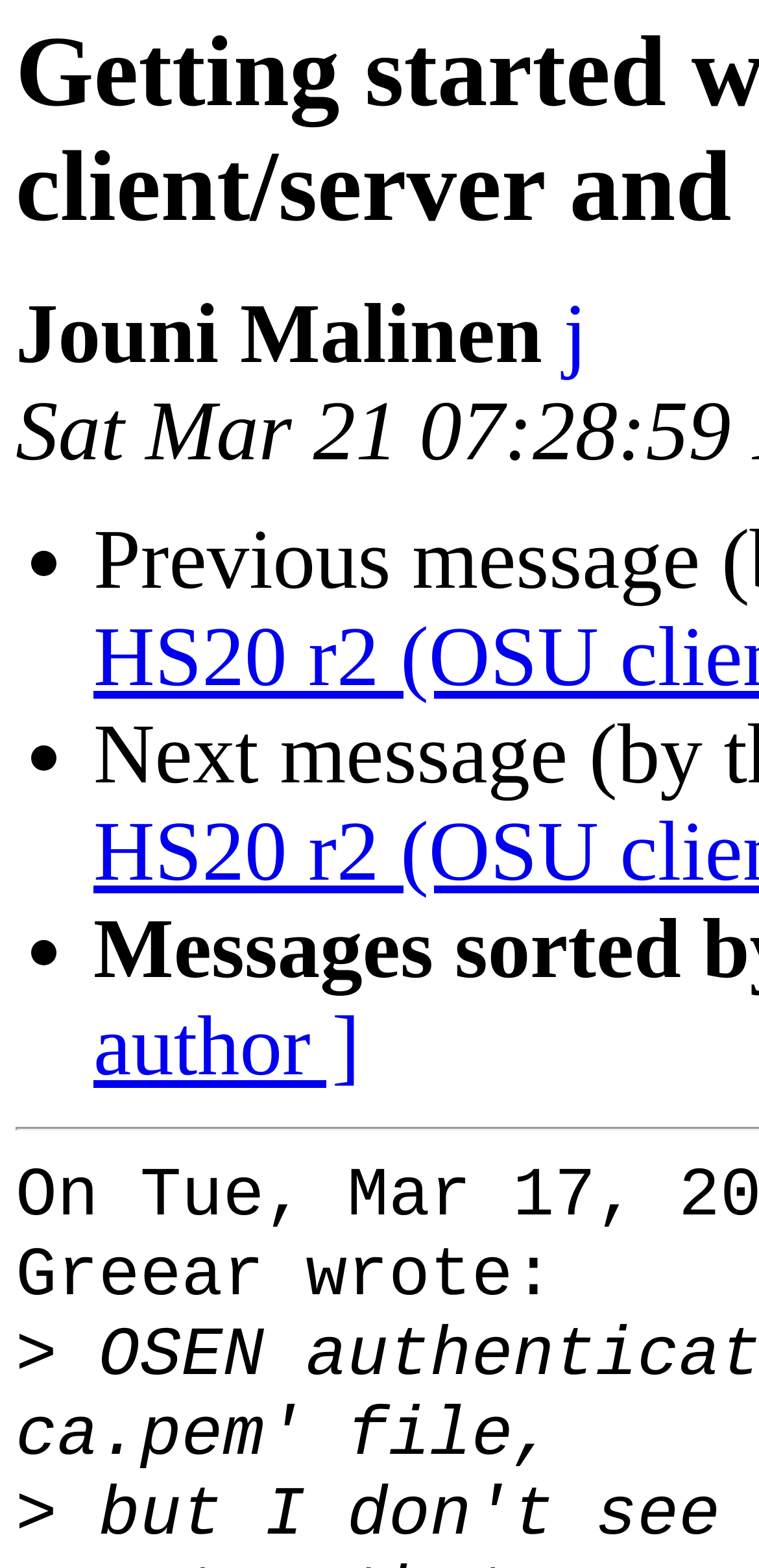Identify the headline of the webpage and generate its text content.

Getting started with HS20 r2 (OSU client/server and such?)